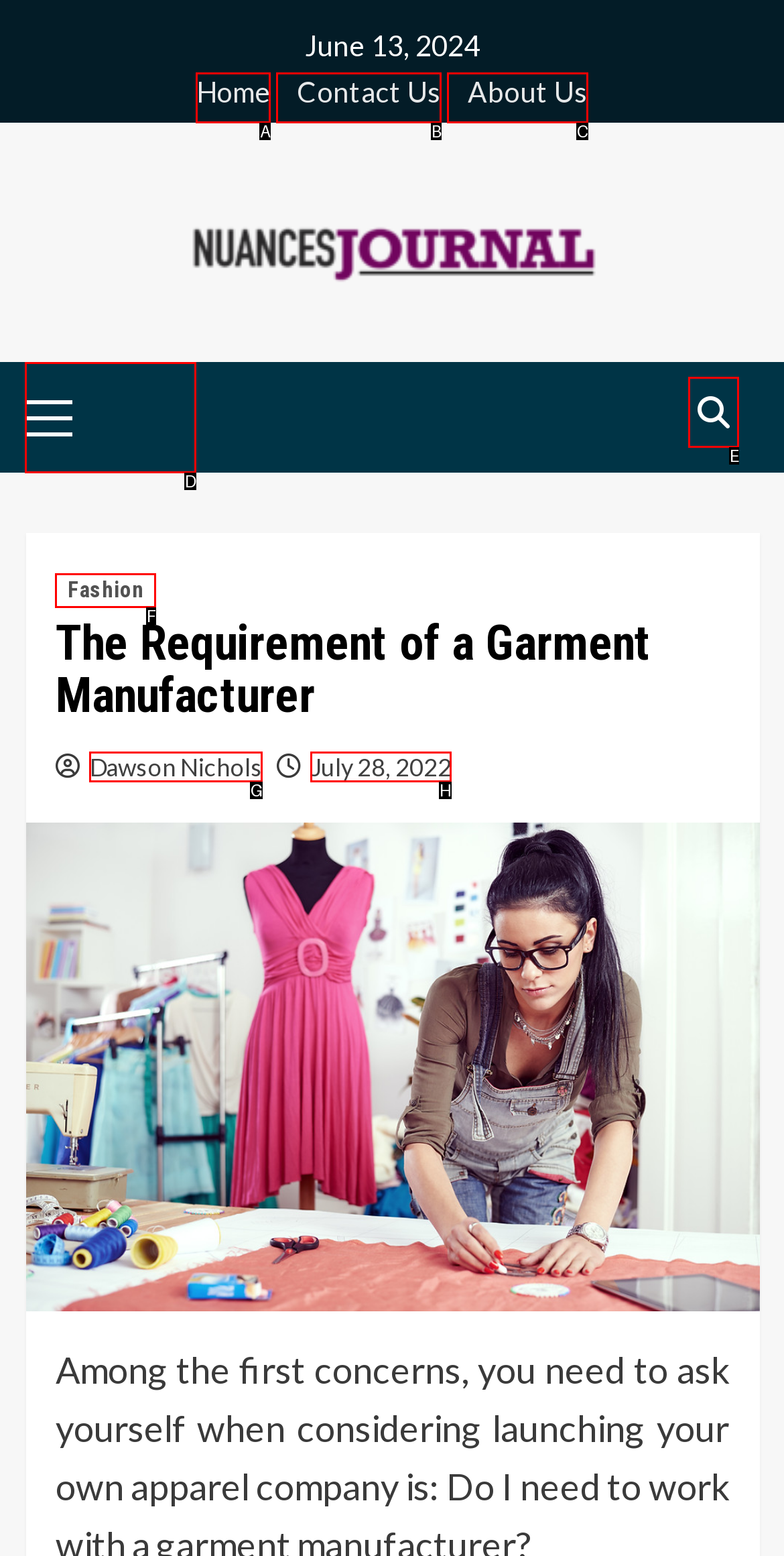Select the letter that corresponds to the UI element described as: July 28, 2022
Answer by providing the letter from the given choices.

H